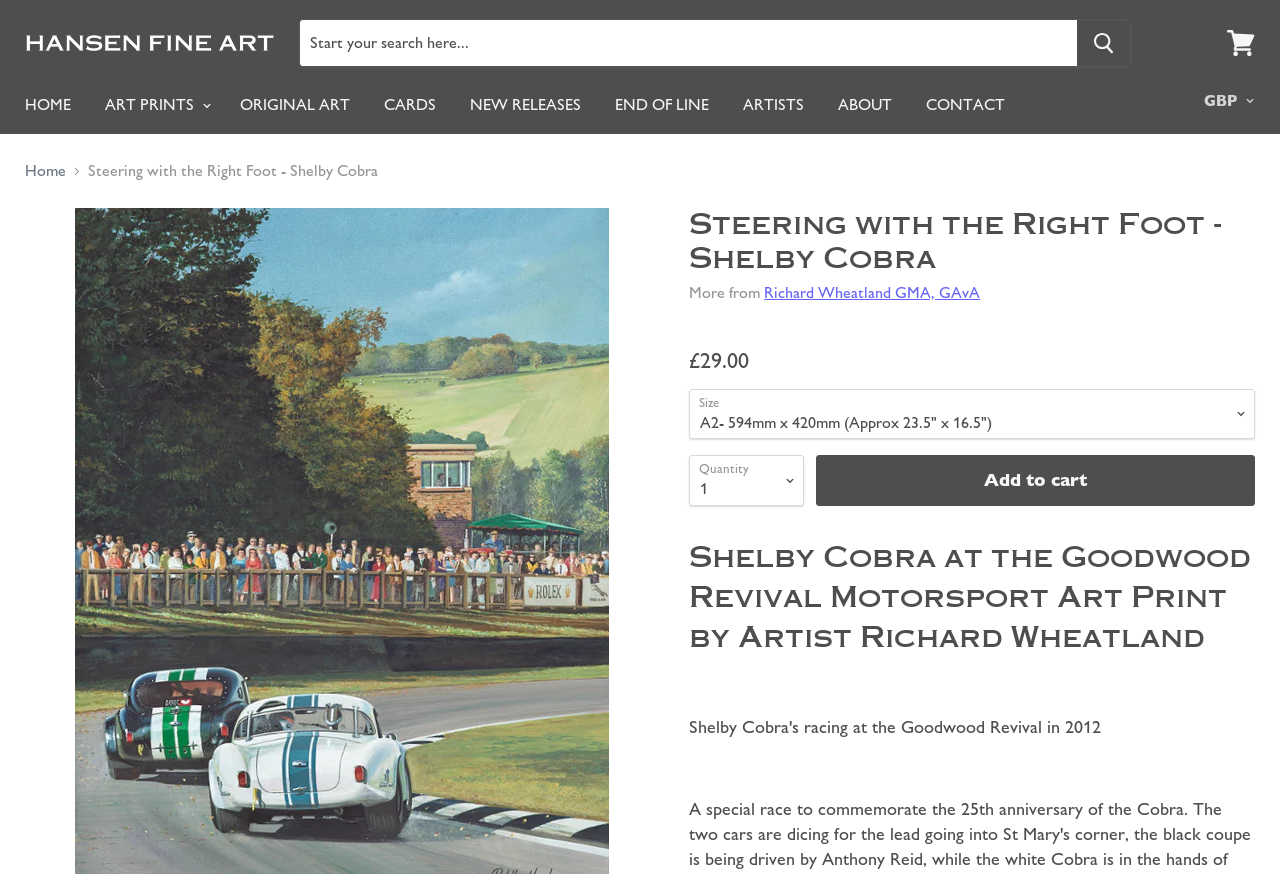Determine the bounding box coordinates for the area that needs to be clicked to fulfill this task: "Change currency". The coordinates must be given as four float numbers between 0 and 1, i.e., [left, top, right, bottom].

[0.933, 0.096, 0.985, 0.134]